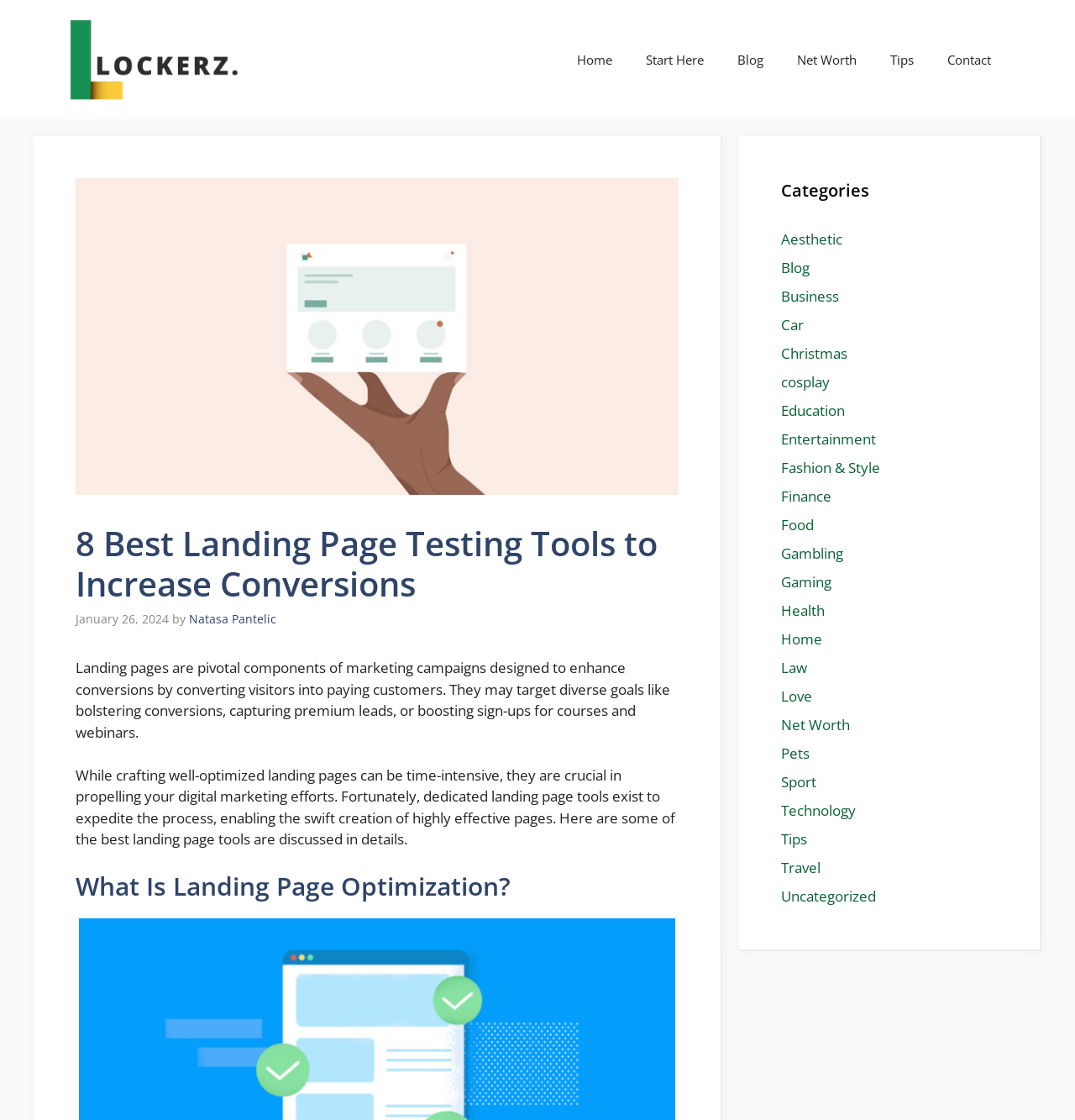Pinpoint the bounding box coordinates of the area that must be clicked to complete this instruction: "Explore the 'Net Worth' category".

[0.726, 0.639, 0.791, 0.656]